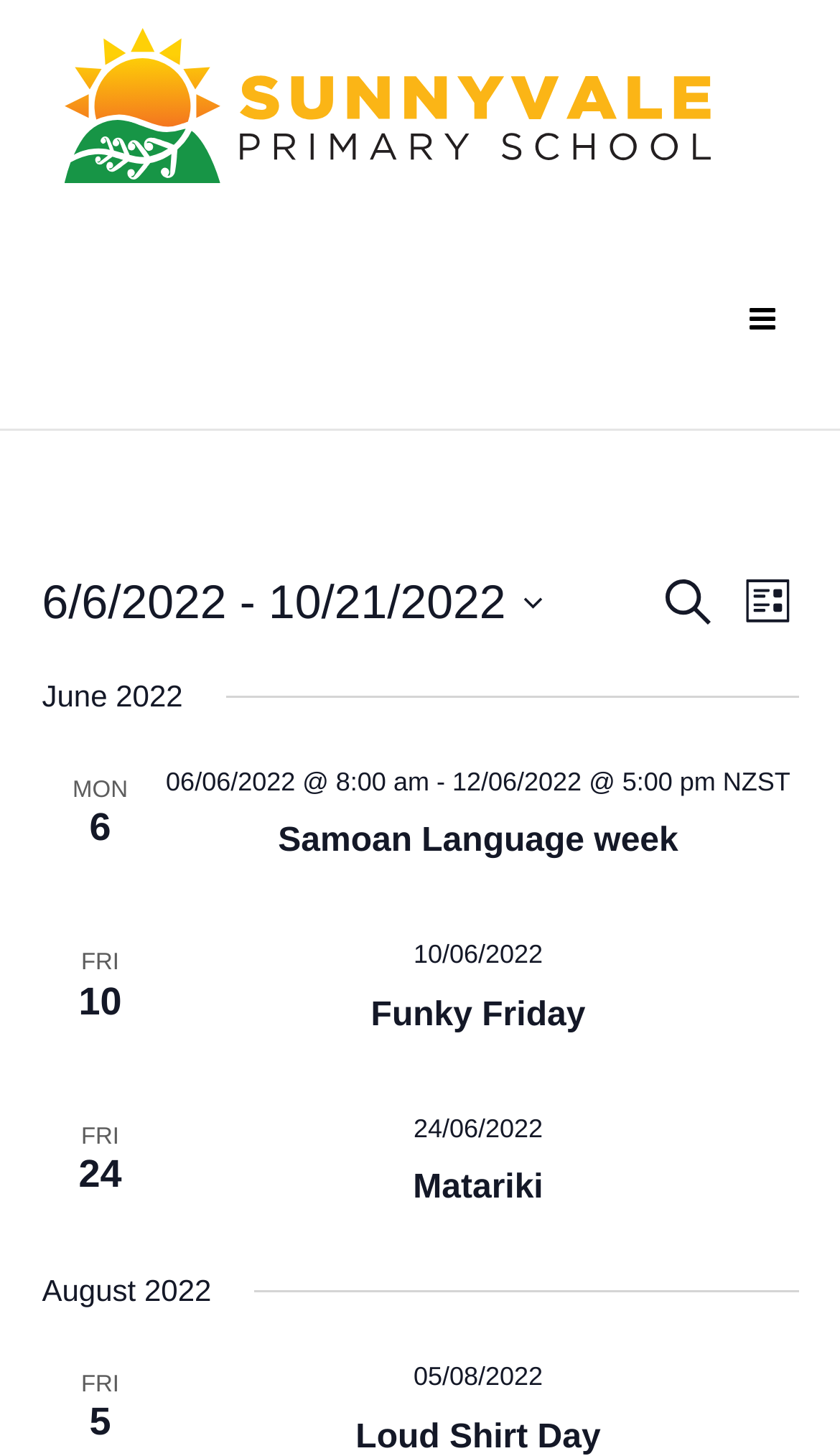Determine the bounding box for the UI element described here: "alt="Sunnyvale Primary School"".

[0.077, 0.019, 0.846, 0.126]